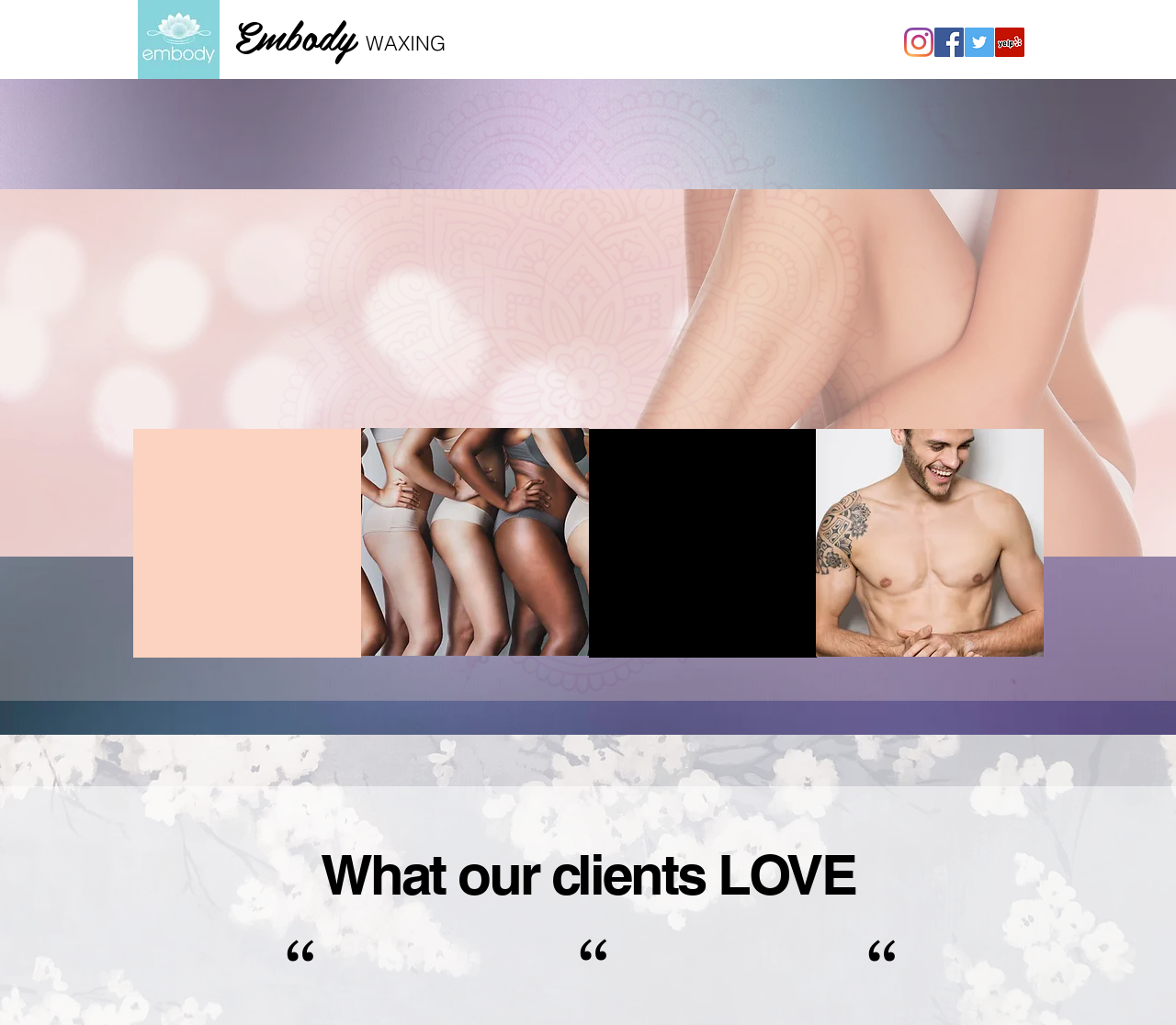What is the specialty of the salon?
Using the image, respond with a single word or phrase.

Skin Care and Waxing